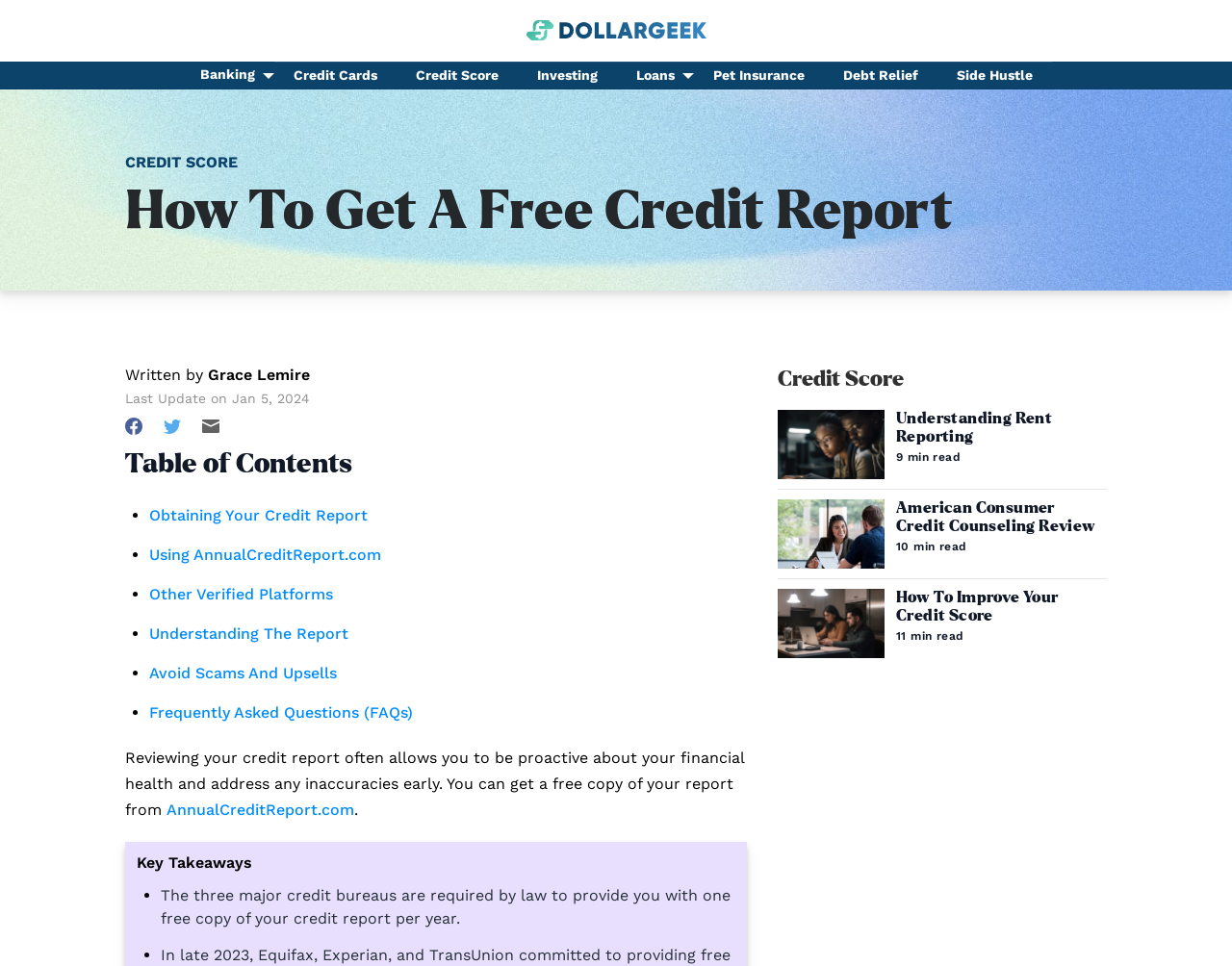Please predict the bounding box coordinates of the element's region where a click is necessary to complete the following instruction: "Click on the 'Credit Score' link". The coordinates should be represented by four float numbers between 0 and 1, i.e., [left, top, right, bottom].

[0.321, 0.065, 0.42, 0.093]